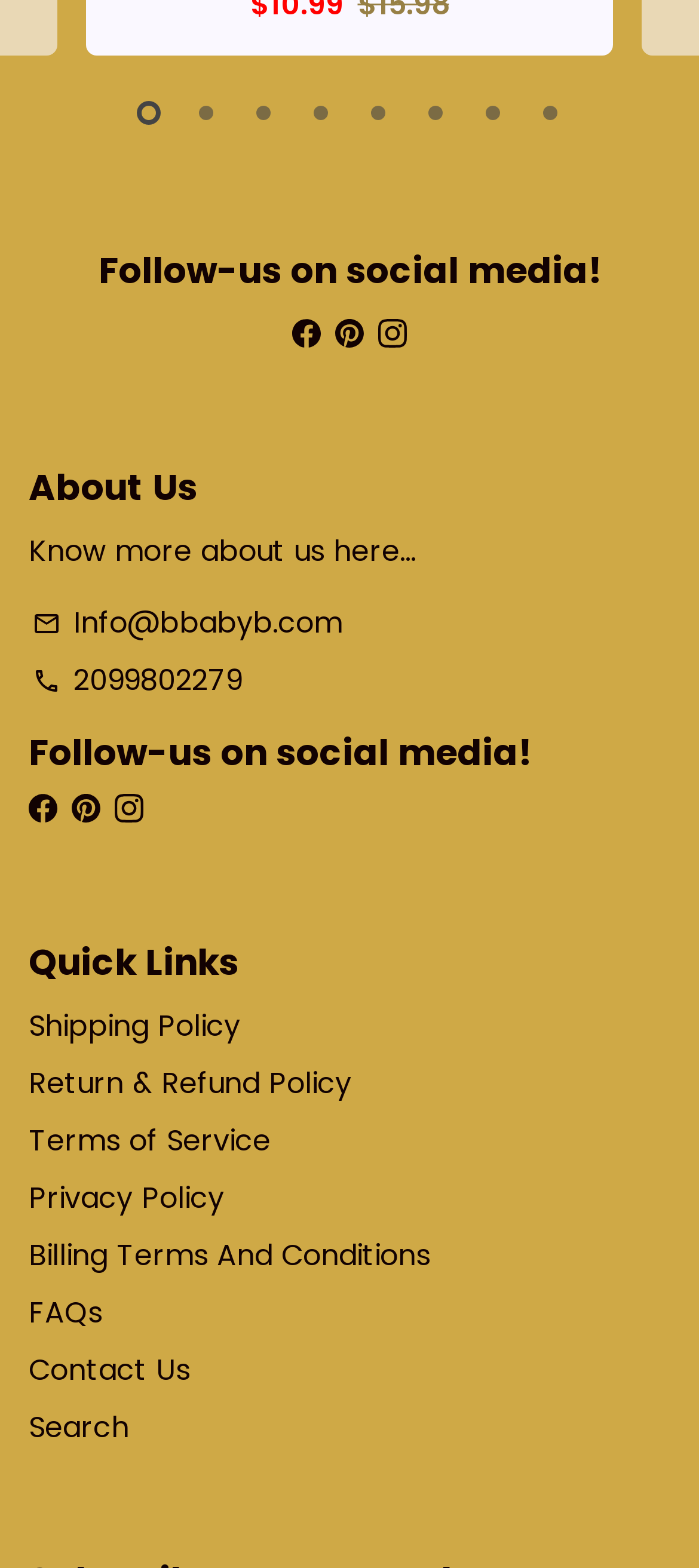Given the element description email Info@bbabyb.com, identify the bounding box coordinates for the UI element on the webpage screenshot. The format should be (top-left x, top-left y, bottom-right x, bottom-right y), with values between 0 and 1.

[0.041, 0.384, 0.49, 0.412]